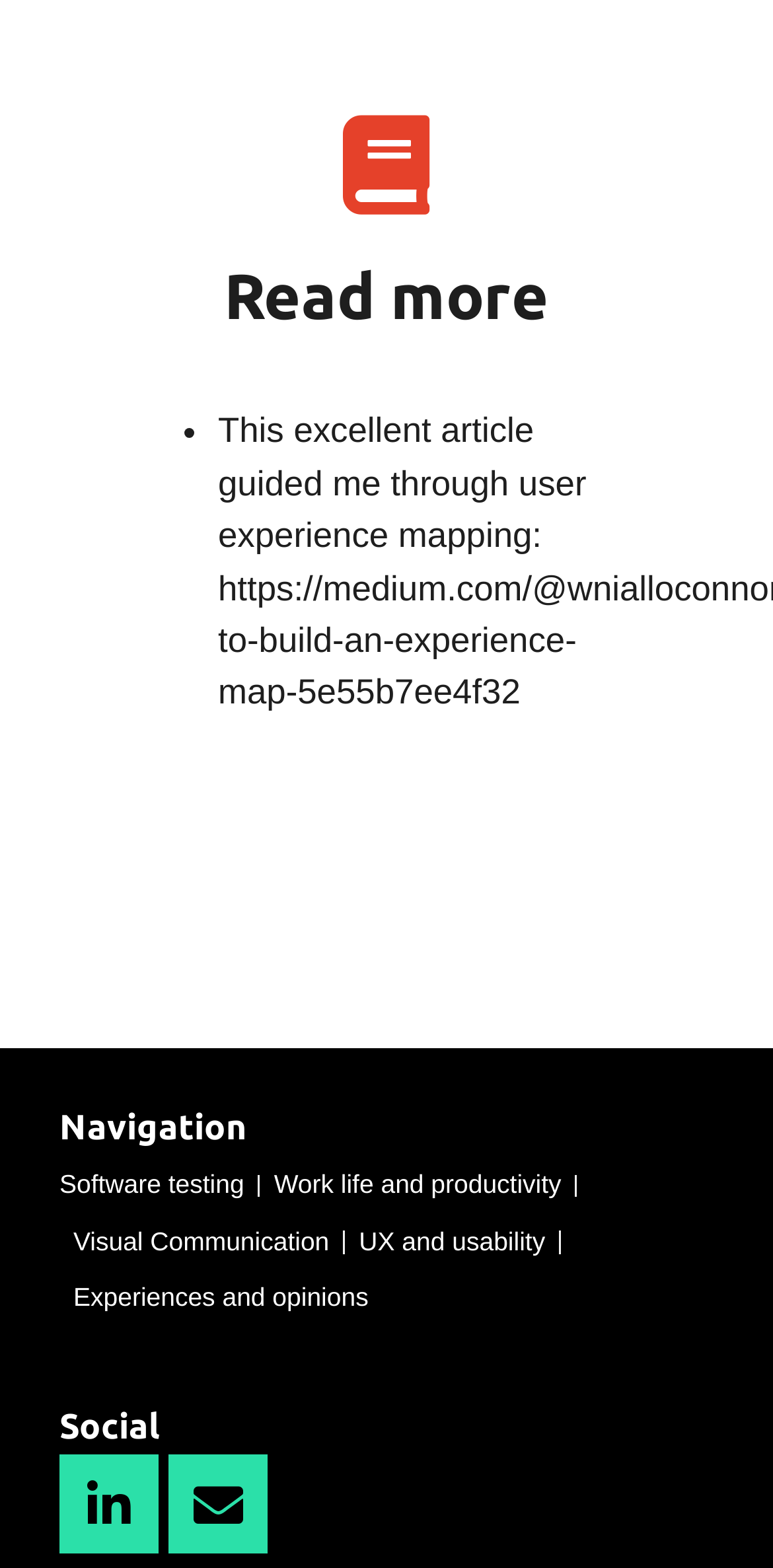Extract the bounding box coordinates for the described element: "Software testing". The coordinates should be represented as four float numbers between 0 and 1: [left, top, right, bottom].

[0.077, 0.738, 0.316, 0.774]